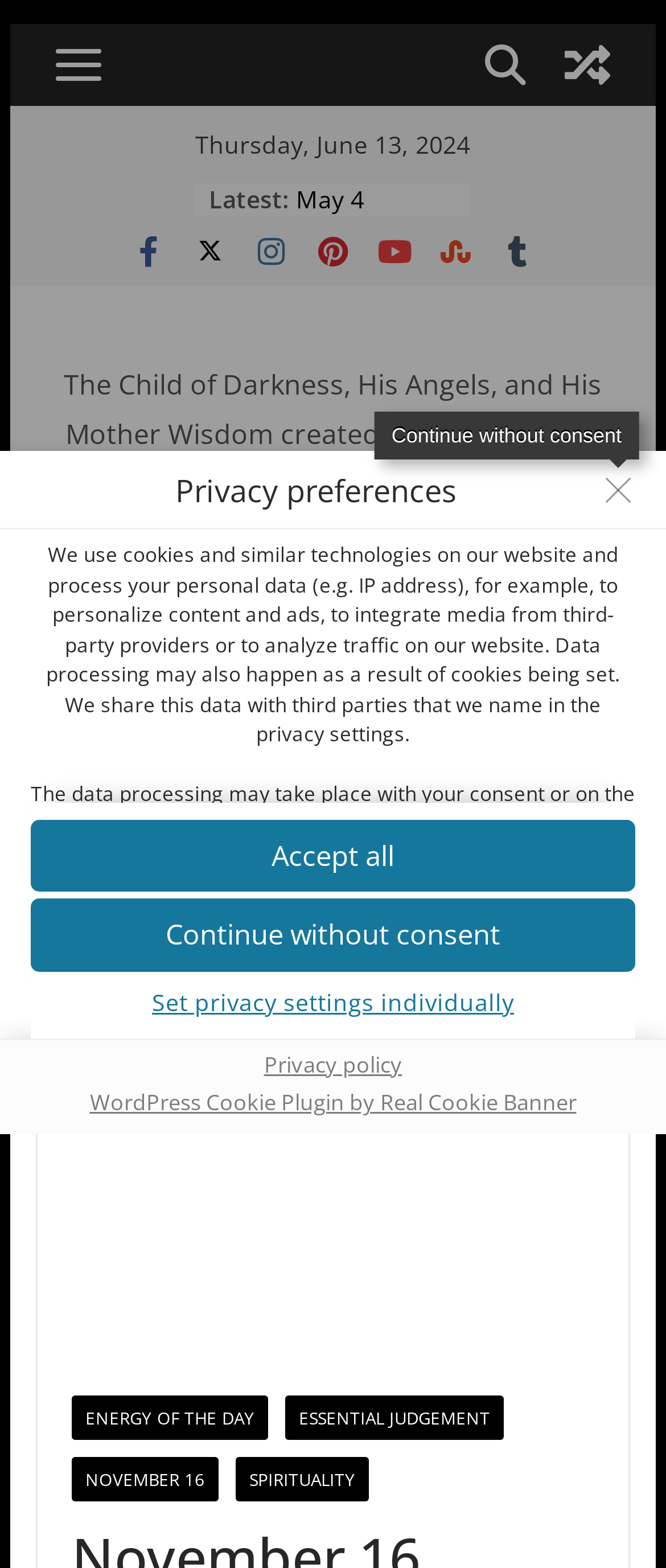Create an in-depth description of the webpage, covering main sections.

This webpage is focused on a specific date, November 16, and its significance in terms of self-reflection and judgment. 

At the top of the page, there is a modal dialog box titled "Privacy preferences" that occupies most of the screen. This dialog box contains a heading "Privacy preferences" and several blocks of text that explain how the website uses cookies and personal data. The text also informs users about their rights regarding data processing and provides a link to the privacy policy.

Below the heading, there are two paragraphs of text that describe the data processing and the user's rights. The first paragraph explains how the website uses cookies and personal data, while the second paragraph provides more information on the user's rights and options.

Underneath the paragraphs, there are several options for users to manage their privacy settings. There are two buttons, "Accept all" and "Continue without consent", and a link to "Set privacy settings individually". Additionally, there are several links to related resources, including the privacy policy and a WordPress cookie plugin.

At the bottom of the dialog box, there is a message for users under 16 years old, informing them that they are not permitted to consent to the service and must ask their parents or guardians for permission.